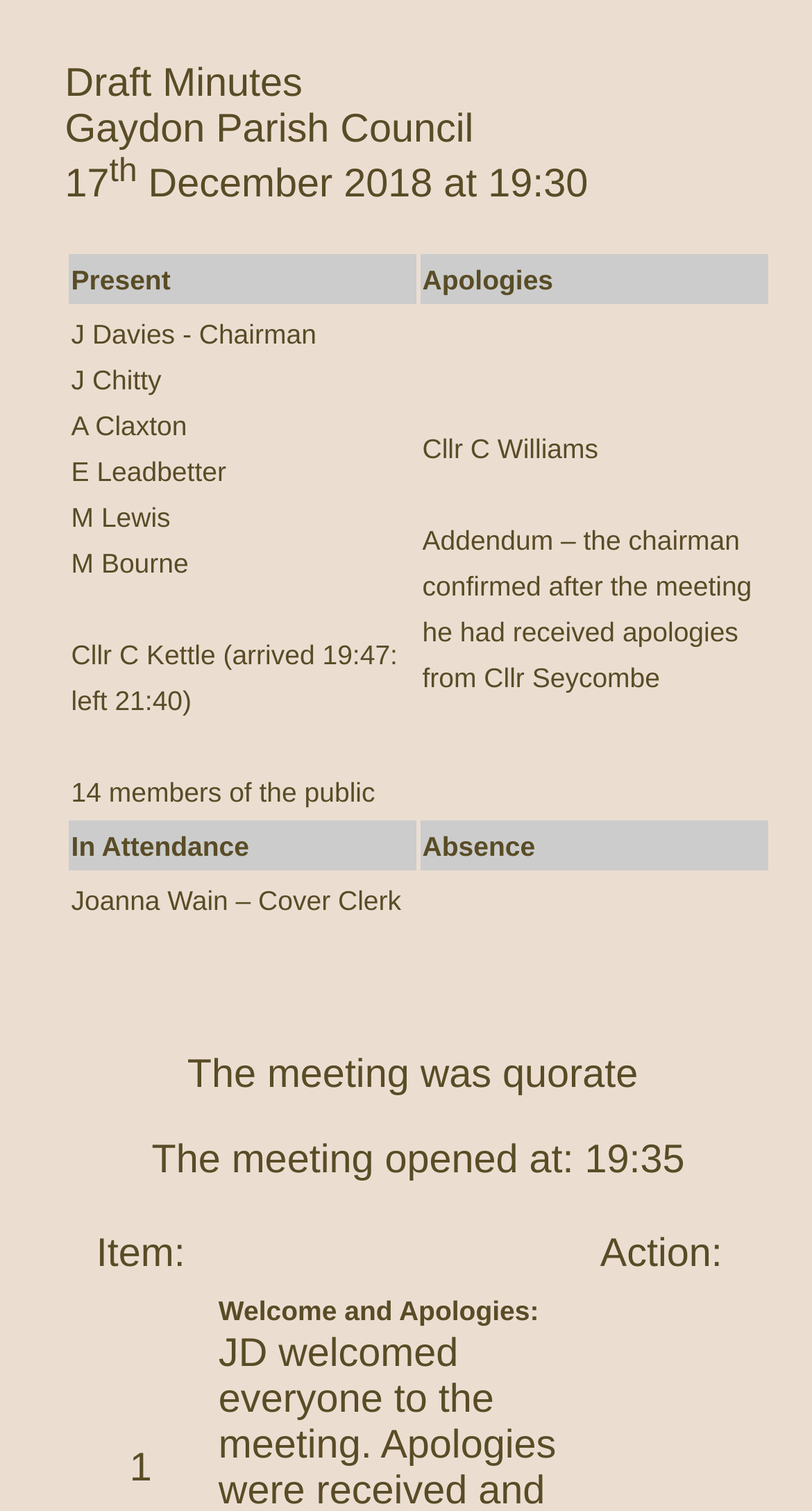Write an exhaustive caption that covers the webpage's main aspects.

The webpage appears to be the minutes of a meeting of the Gaydon Parish Council, held on December 17th, 2018, at 19:30. At the top of the page, there is a title "Draft Minutes" followed by the council's name. Below this, the date and time of the meeting are specified.

The main content of the page is a table with three columns, spanning most of the page's width. The table has several rows, each representing a different item discussed during the meeting. The first column contains the item description, the second column is empty, and the third column contains the action taken.

The first row of the table lists the attendees, including the chairman, council members, and 14 members of the public. The second row lists the apologies received, including one from Cllr Seycombe. The third row has a single cell with the text "In Attendance", and the fourth row has a single cell with the text "Absence".

Below the table, there is a section with additional information about the meeting. It states that the meeting was quorate and opened at 19:35. A table with three columns follows, listing the items discussed during the meeting, with columns for the item description, a blank column, and the action taken.

Overall, the webpage presents a formal and structured layout, with clear headings and concise text, making it easy to follow the proceedings of the meeting.